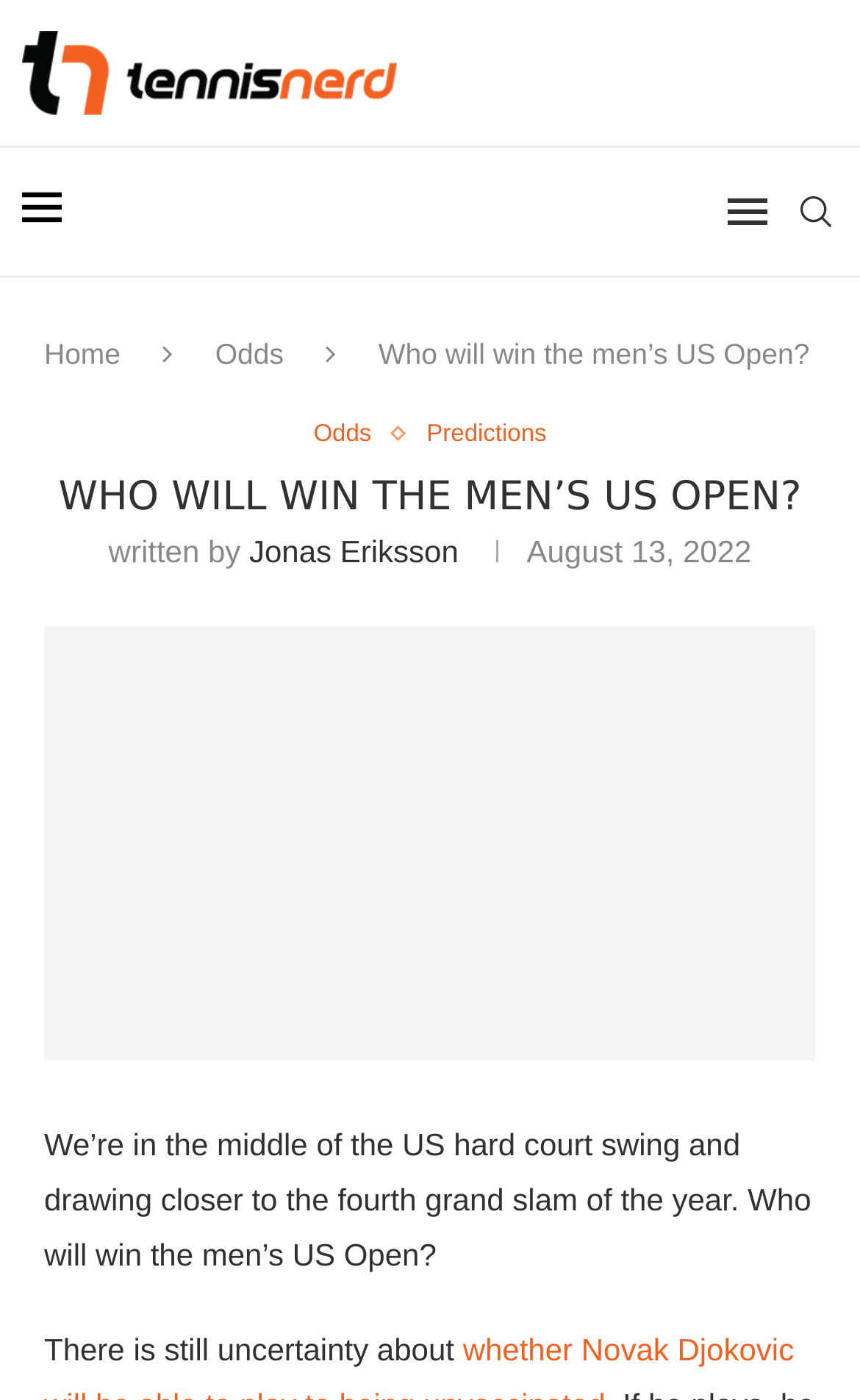Can you find the bounding box coordinates for the UI element given this description: "parent_node: Email * aria-describedby="email-notes" name="email""? Provide the coordinates as four float numbers between 0 and 1: [left, top, right, bottom].

None